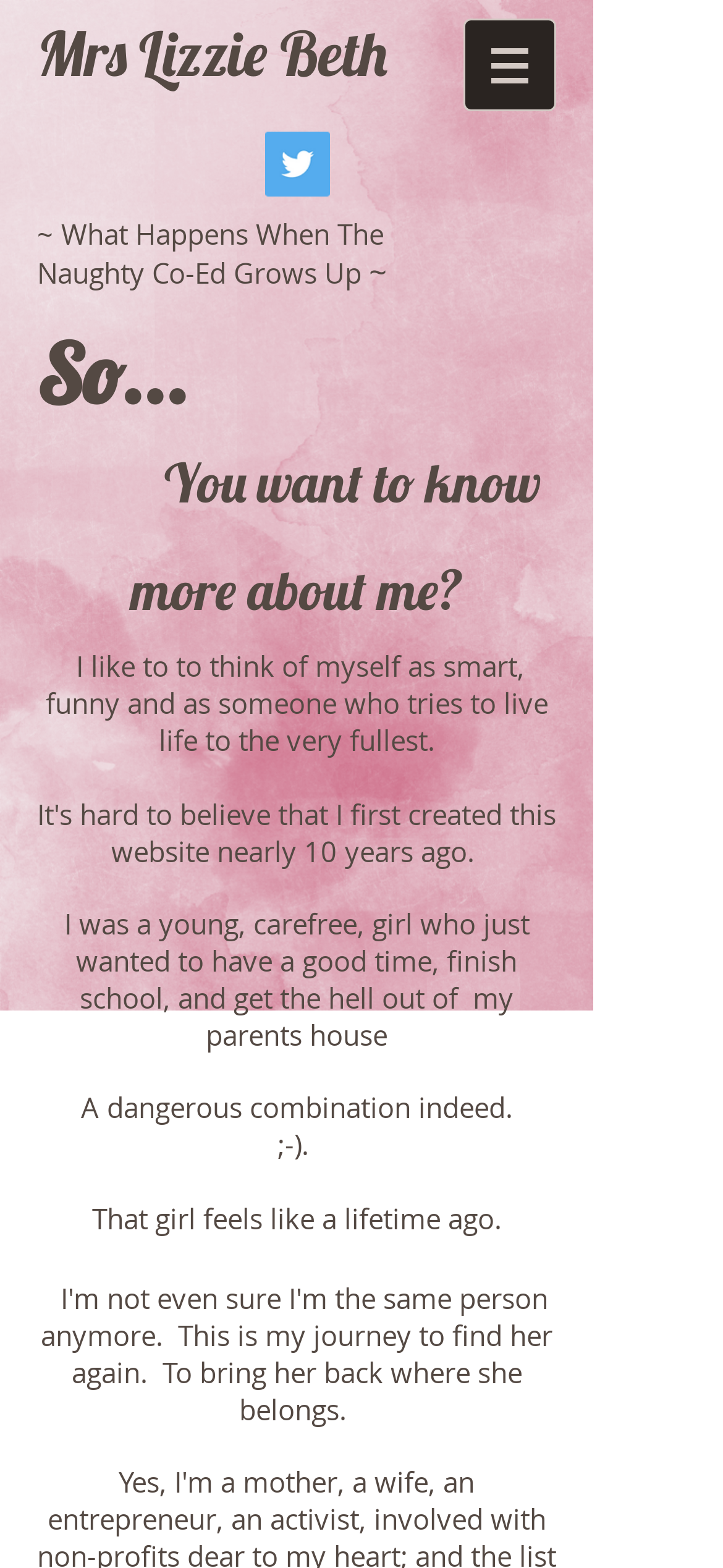Respond to the following question using a concise word or phrase: 
What is the author's personality like?

Smart, funny, and carefree